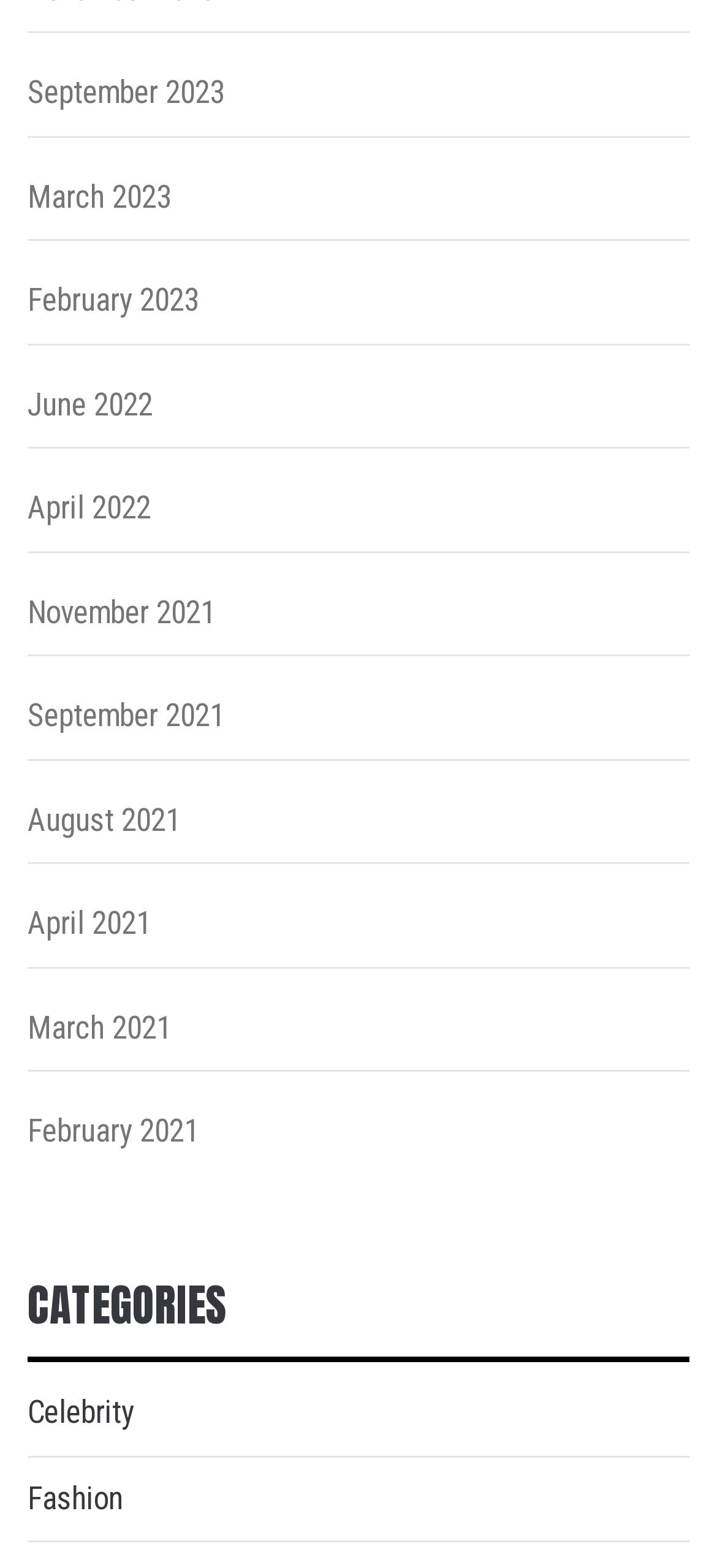Please find the bounding box coordinates of the element that you should click to achieve the following instruction: "browse Celebrity". The coordinates should be presented as four float numbers between 0 and 1: [left, top, right, bottom].

[0.038, 0.889, 0.187, 0.912]